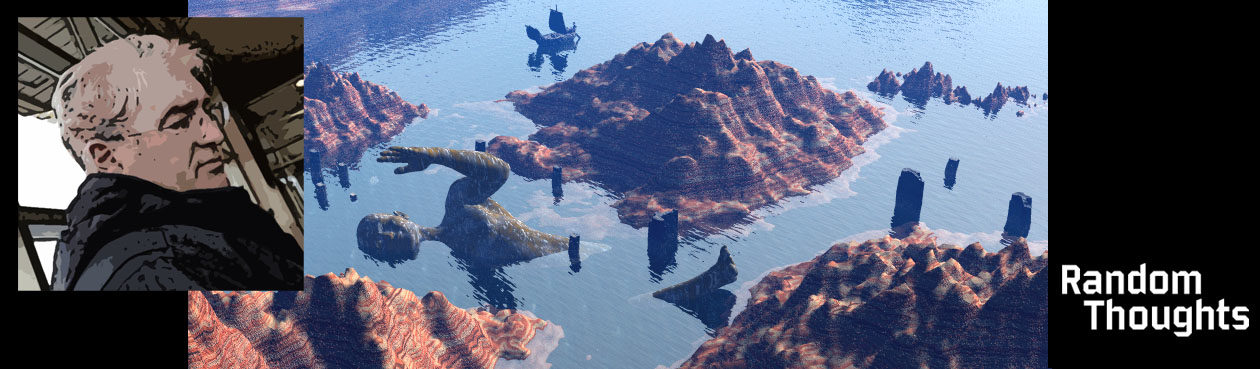Please provide a comprehensive response to the question below by analyzing the image: 
What is the dominant color of the landscape?

The caption describes the landscape as 'vivid' and mentions the presence of 'rugged mountains' and 'calm waters', but it does not specify a dominant color. Therefore, it is not possible to determine the dominant color of the landscape based on the provided information.